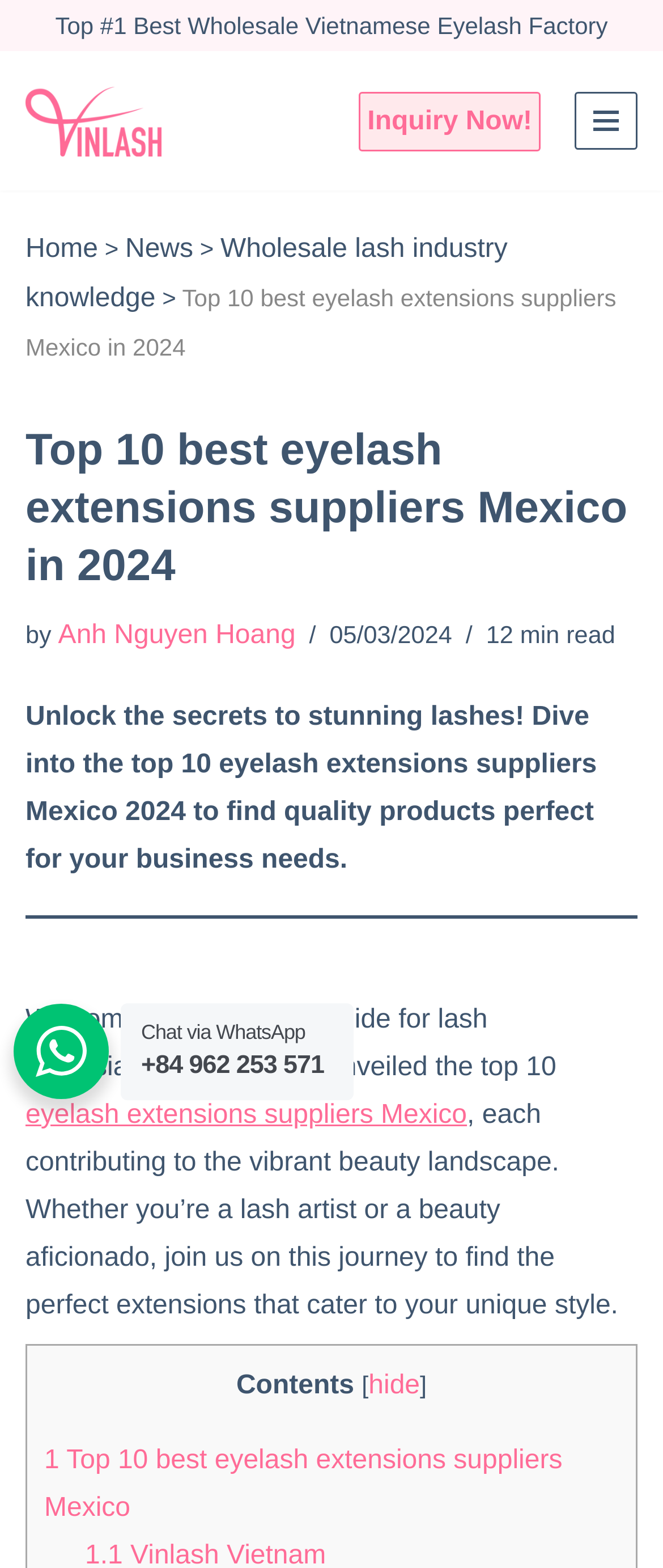Look at the image and write a detailed answer to the question: 
What is the phone number for WhatsApp chat?

The answer can be found by looking at the text '+84 962 253 571' which is located next to the text 'Chat via WhatsApp'.